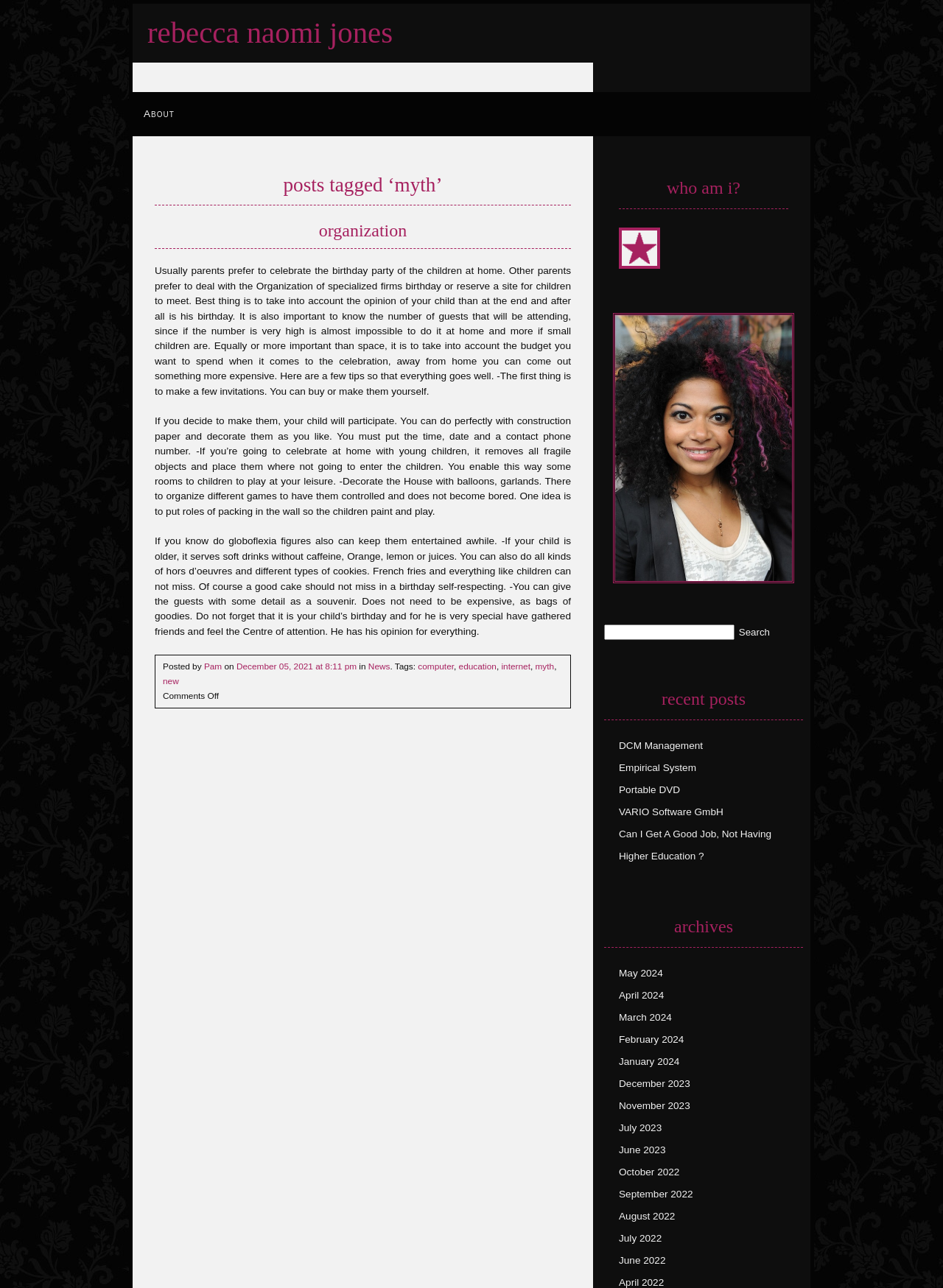Please provide a detailed answer to the question below based on the screenshot: 
What is the name of the author of the first post?

I found the answer by looking at the first post on the webpage, which has a heading 'posts tagged ‘myth’'. Below the post, I saw the text 'Posted by' followed by a link 'Pam', which indicates that Pam is the author of the post.